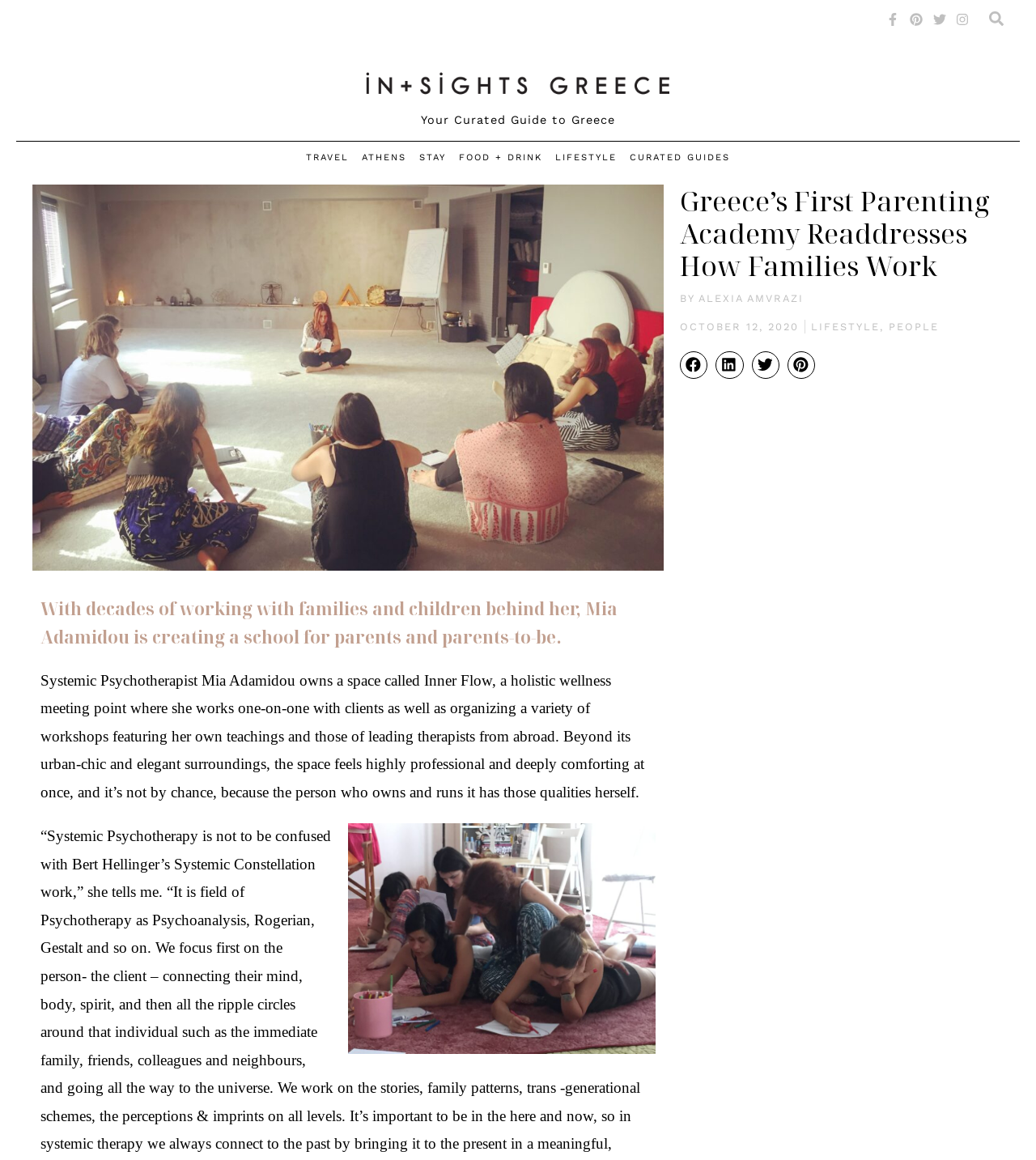Based on the element description, predict the bounding box coordinates (top-left x, top-left y, bottom-right x, bottom-right y) for the UI element in the screenshot: BY Alexia Amvrazi

[0.656, 0.247, 0.776, 0.268]